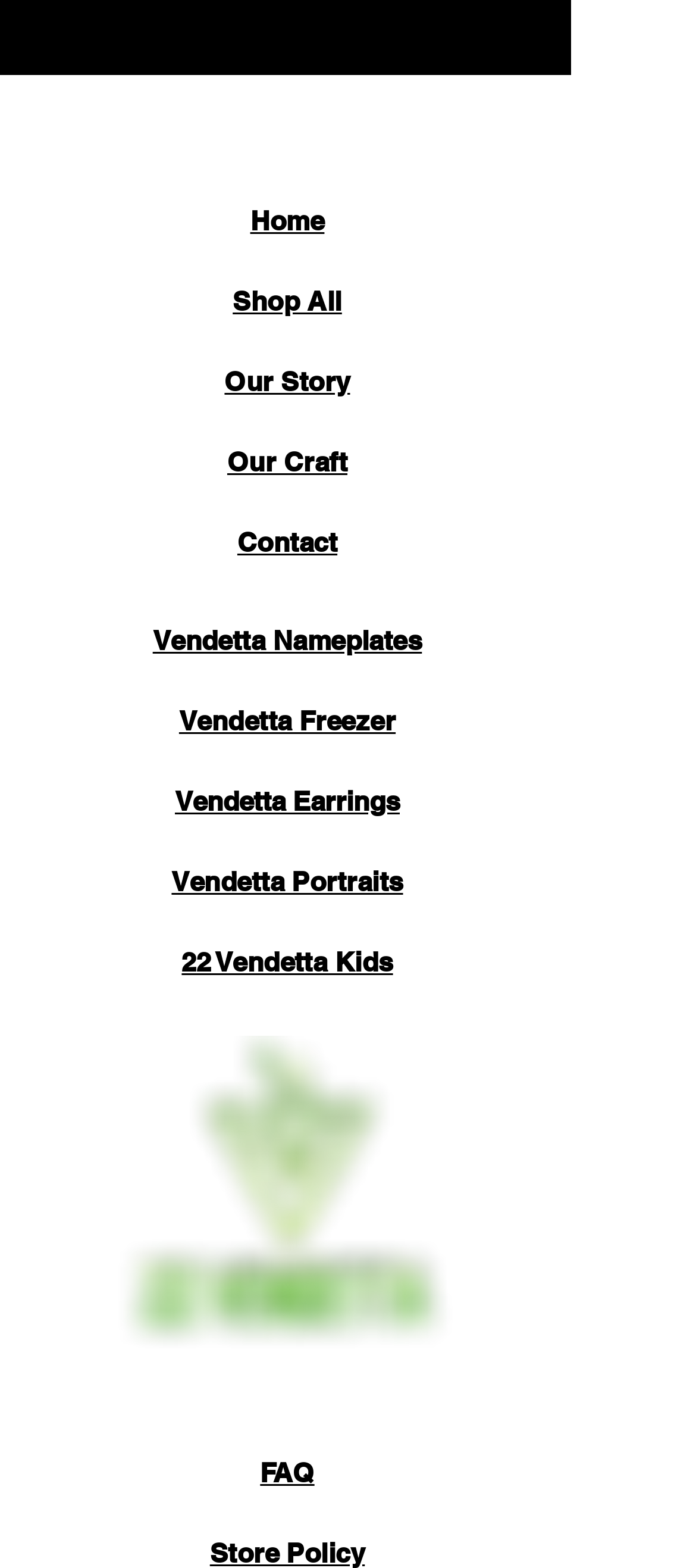Answer this question using a single word or a brief phrase:
What is the first link on the top?

Home